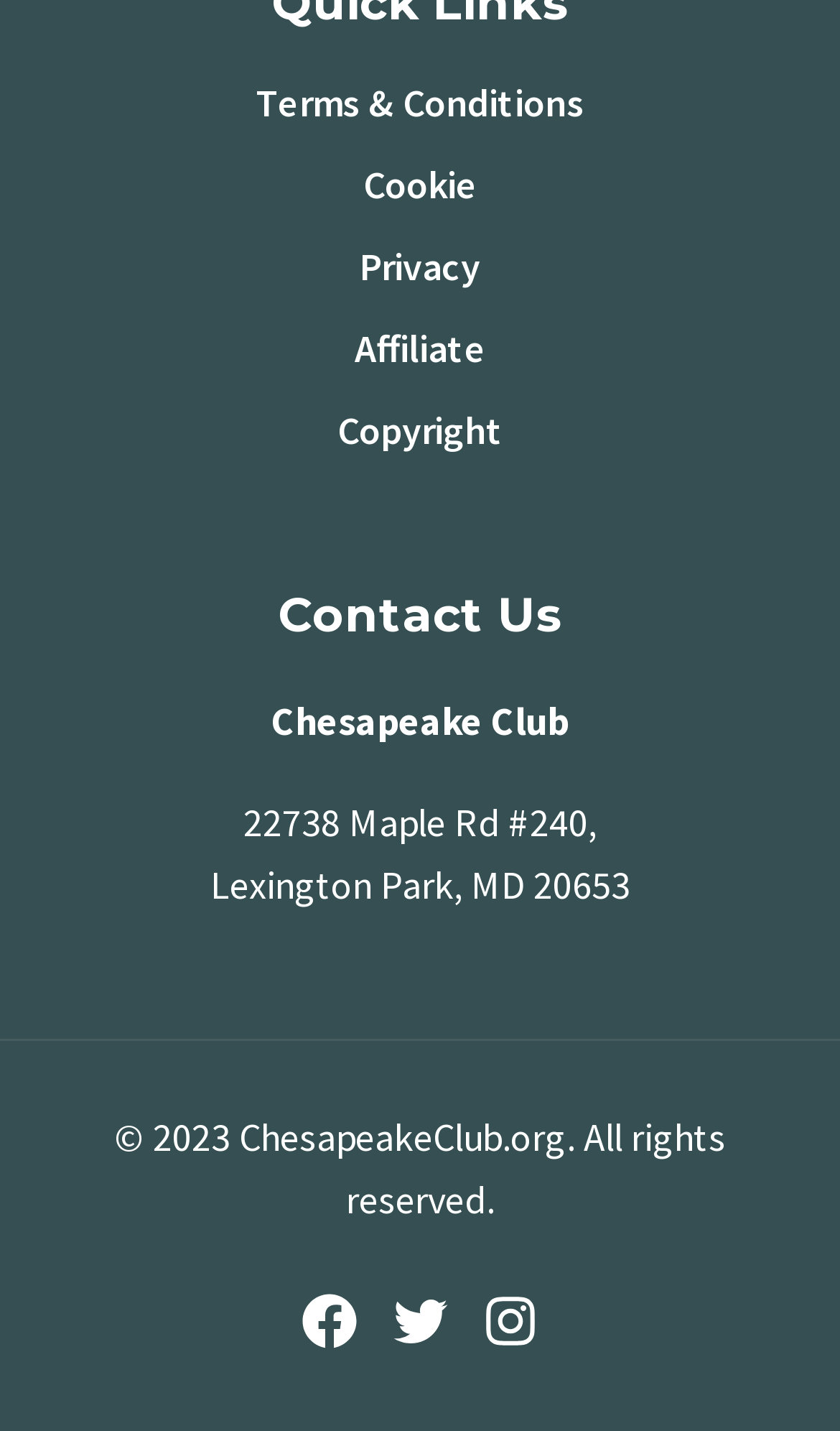What is the address of the club? Based on the image, give a response in one word or a short phrase.

22738 Maple Rd #240, Lexington Park, MD 20653